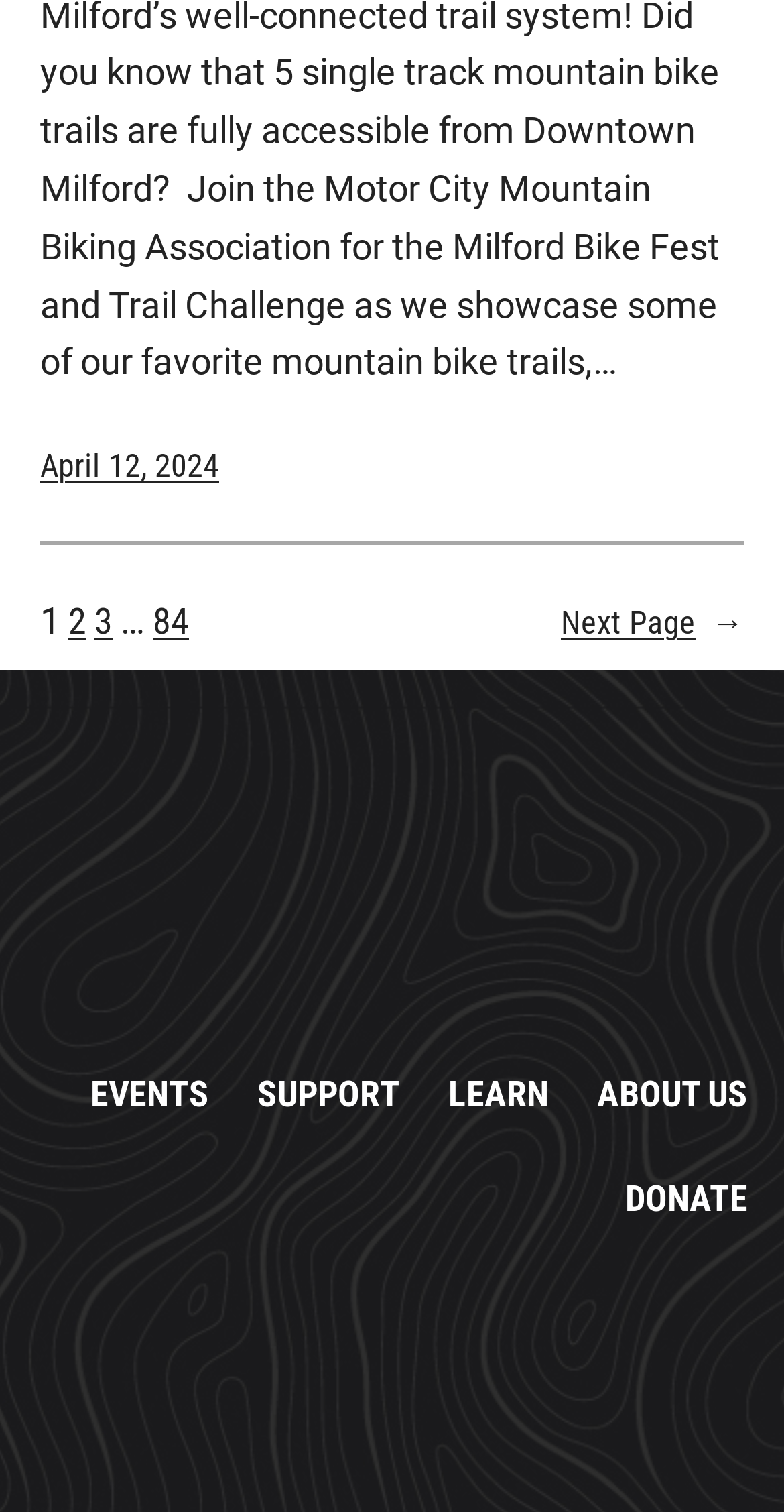What is the name of the organization?
Refer to the screenshot and respond with a concise word or phrase.

Motor City Mountain Biking Association